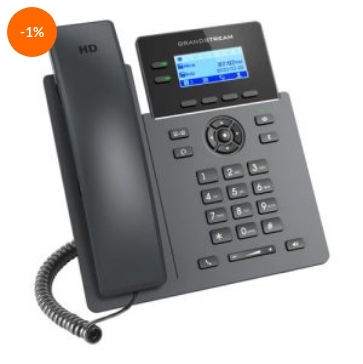Give an in-depth description of the image.

This image showcases a Grandstream IP phone model GRP2602P, recognized for its sleek design and HD audio capabilities. The phone is equipped with a standard keypad featuring multiple functional buttons for ease of use. It includes a prominent display screen that shows caller ID, call status, and other operational information. 

A distinctive detail is the orange label in the upper left corner indicating a 1% discount, suggesting a promotional offer. The model is well-suited for office settings, emphasizing functionality and user-friendly features, which makes it a popular choice for businesses seeking reliable communication tools. The overall color scheme is a modern gray, enhancing its professional appearance.